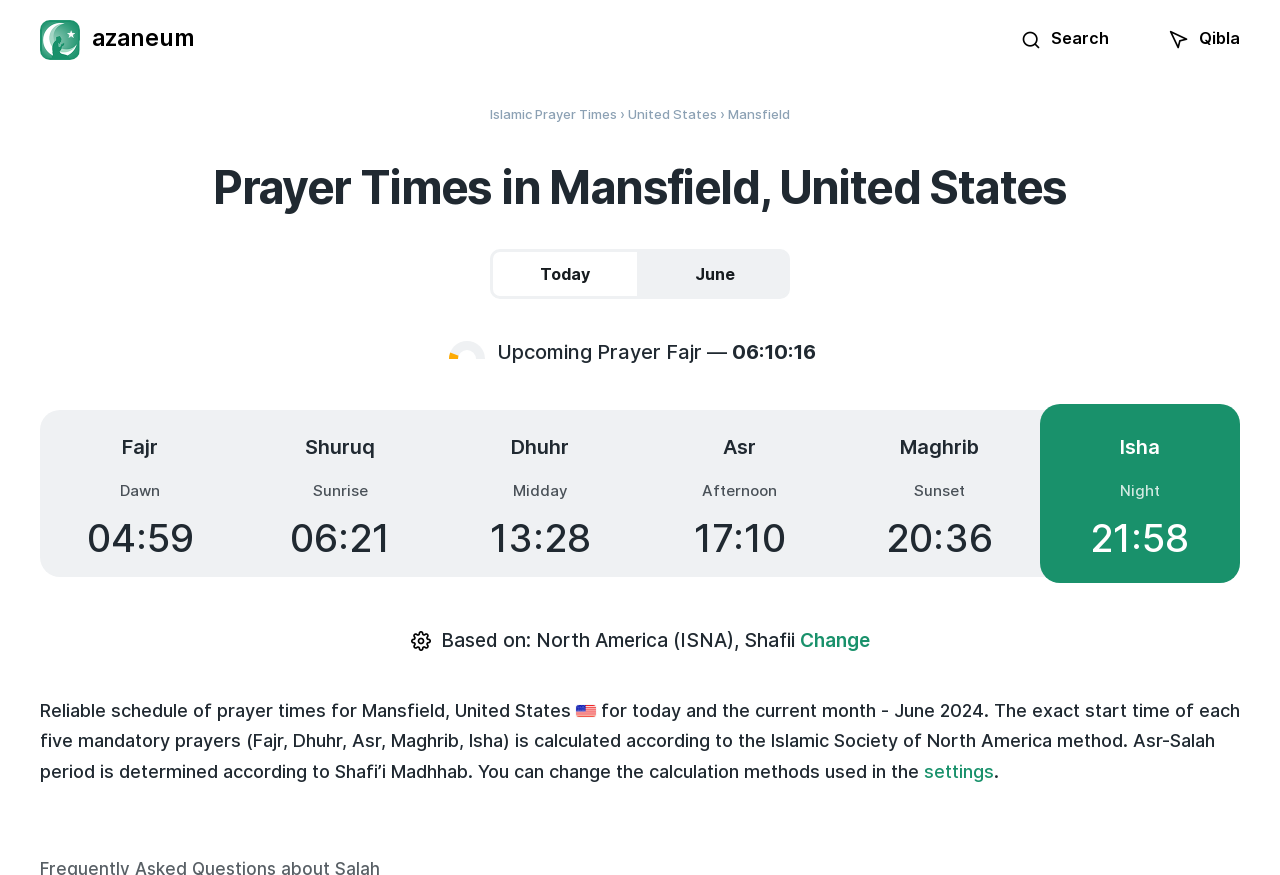Determine the bounding box coordinates for the area you should click to complete the following instruction: "Search for news".

None